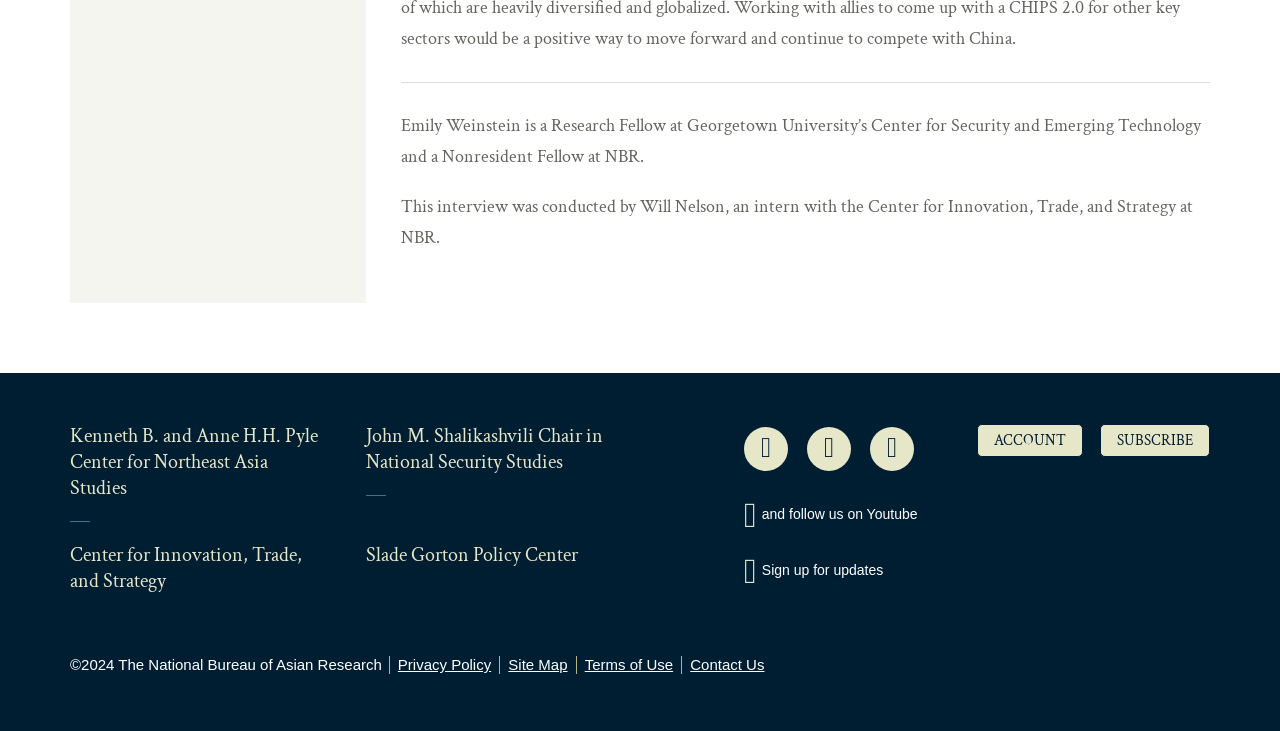Give a one-word or short-phrase answer to the following question: 
What is Emily Weinstein's affiliation?

Georgetown University